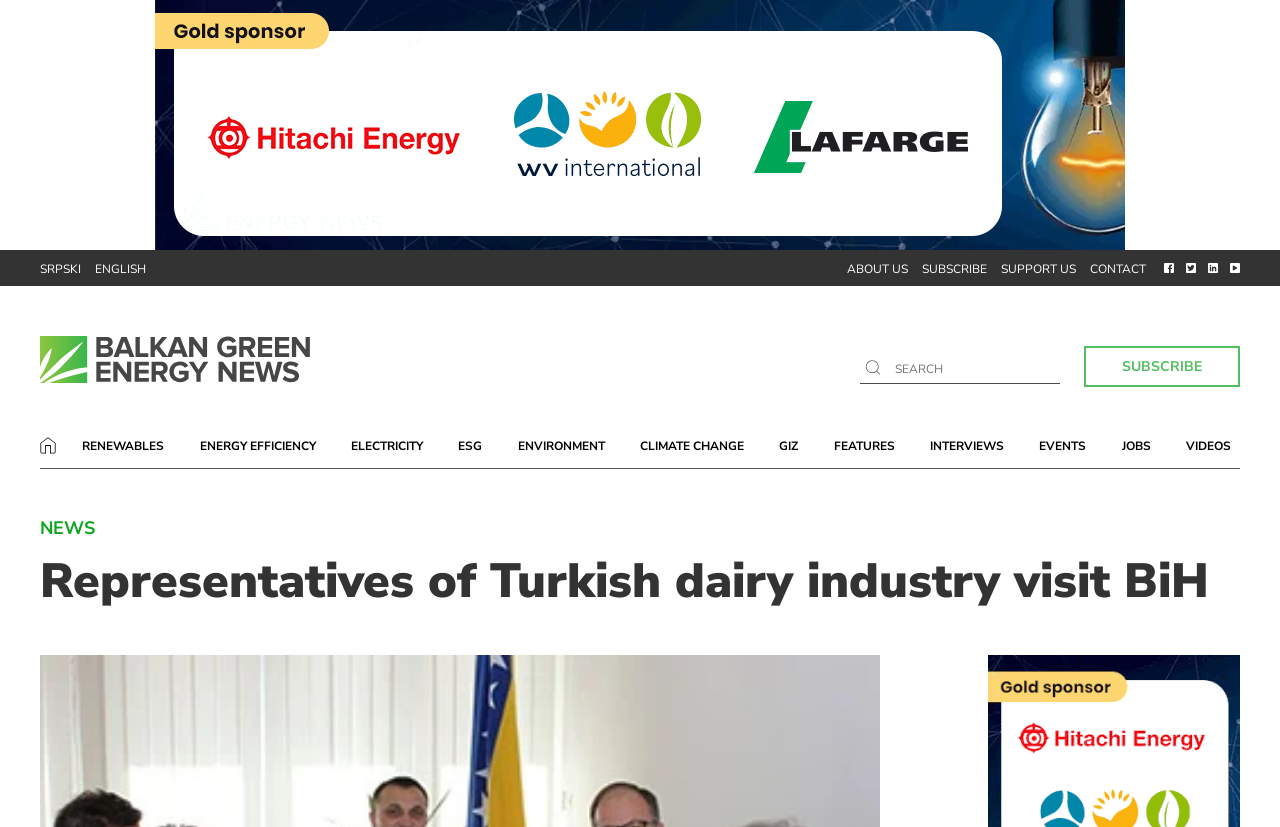Find the bounding box coordinates corresponding to the UI element with the description: "My Supplement Stack". The coordinates should be formatted as [left, top, right, bottom], with values as floats between 0 and 1.

None